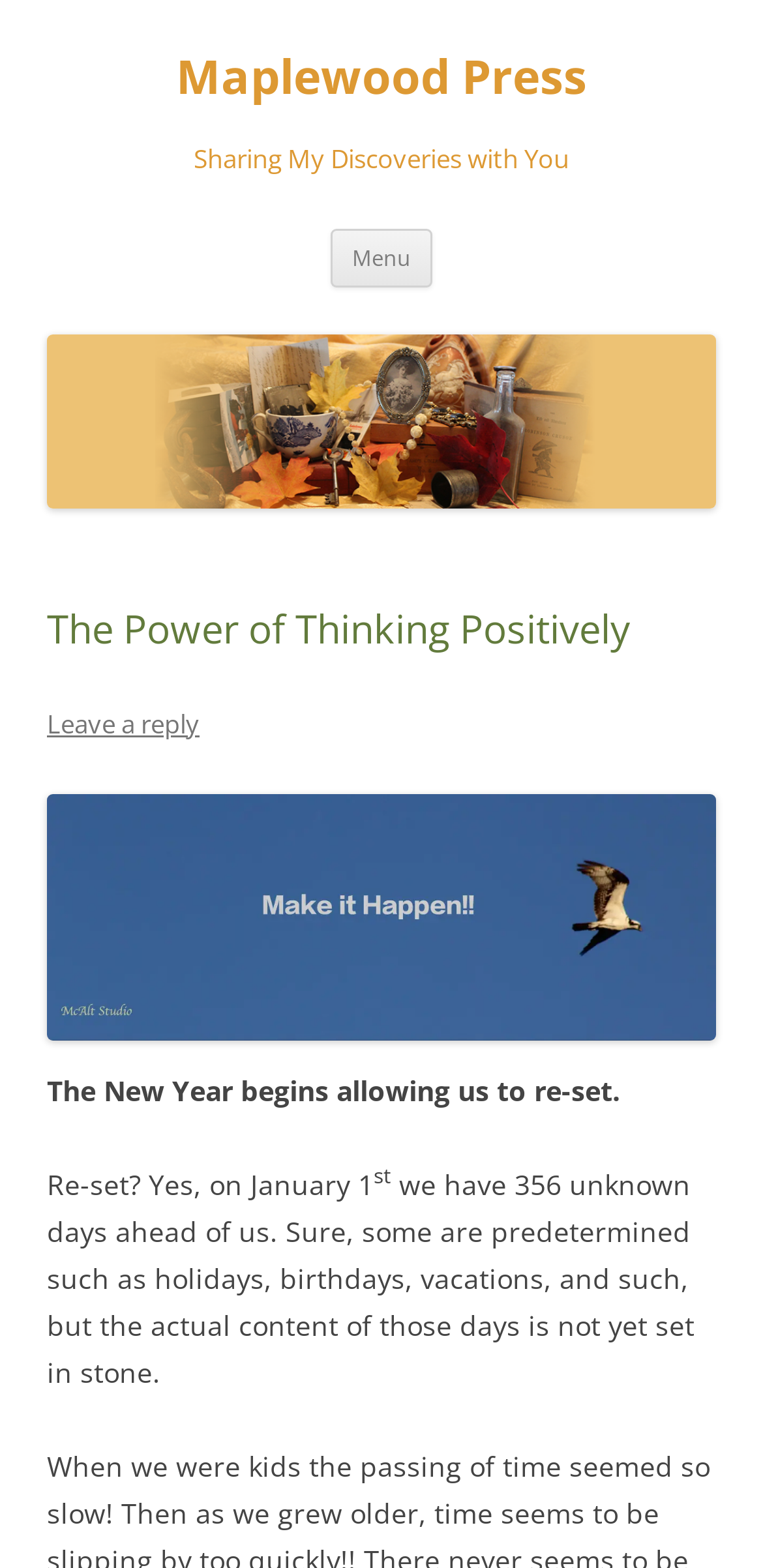Identify the bounding box for the described UI element: "The Power of Thinking Positively".

[0.062, 0.384, 0.826, 0.417]